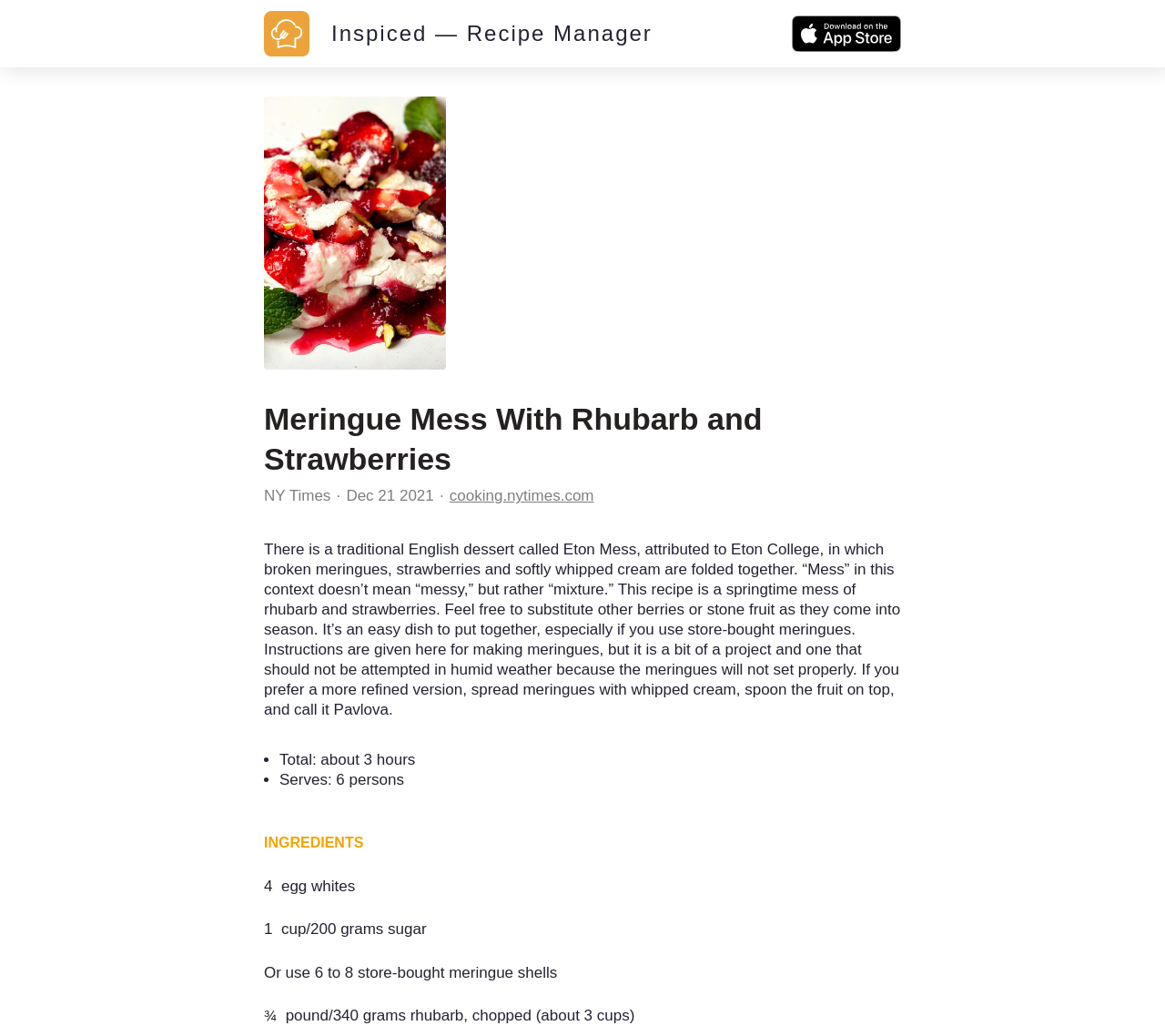Using the description: "NY Times", determine the UI element's bounding box coordinates. Ensure the coordinates are in the format of four float numbers between 0 and 1, i.e., [left, top, right, bottom].

[0.227, 0.47, 0.284, 0.487]